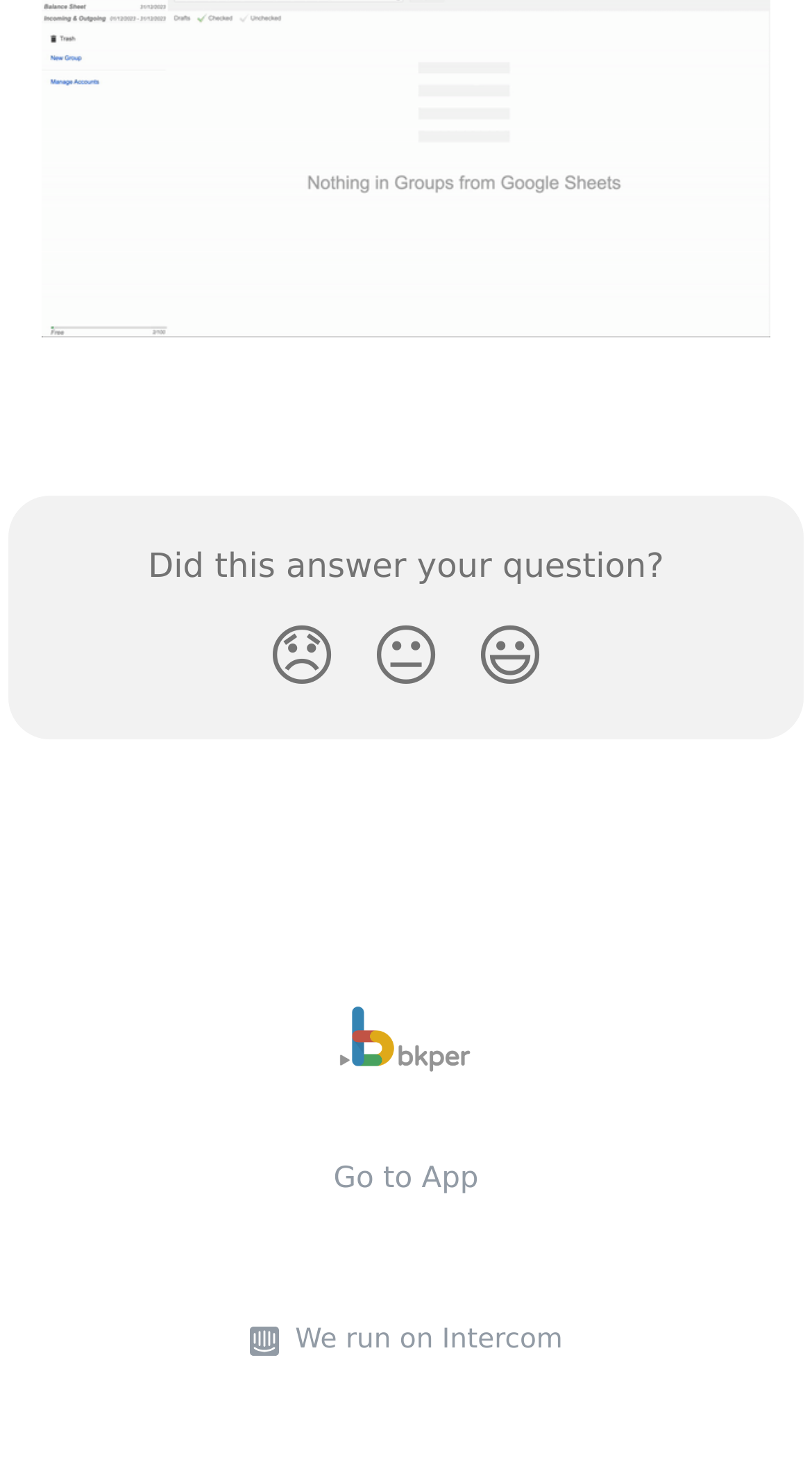Identify the bounding box for the element characterized by the following description: "😐".

[0.436, 0.411, 0.564, 0.489]